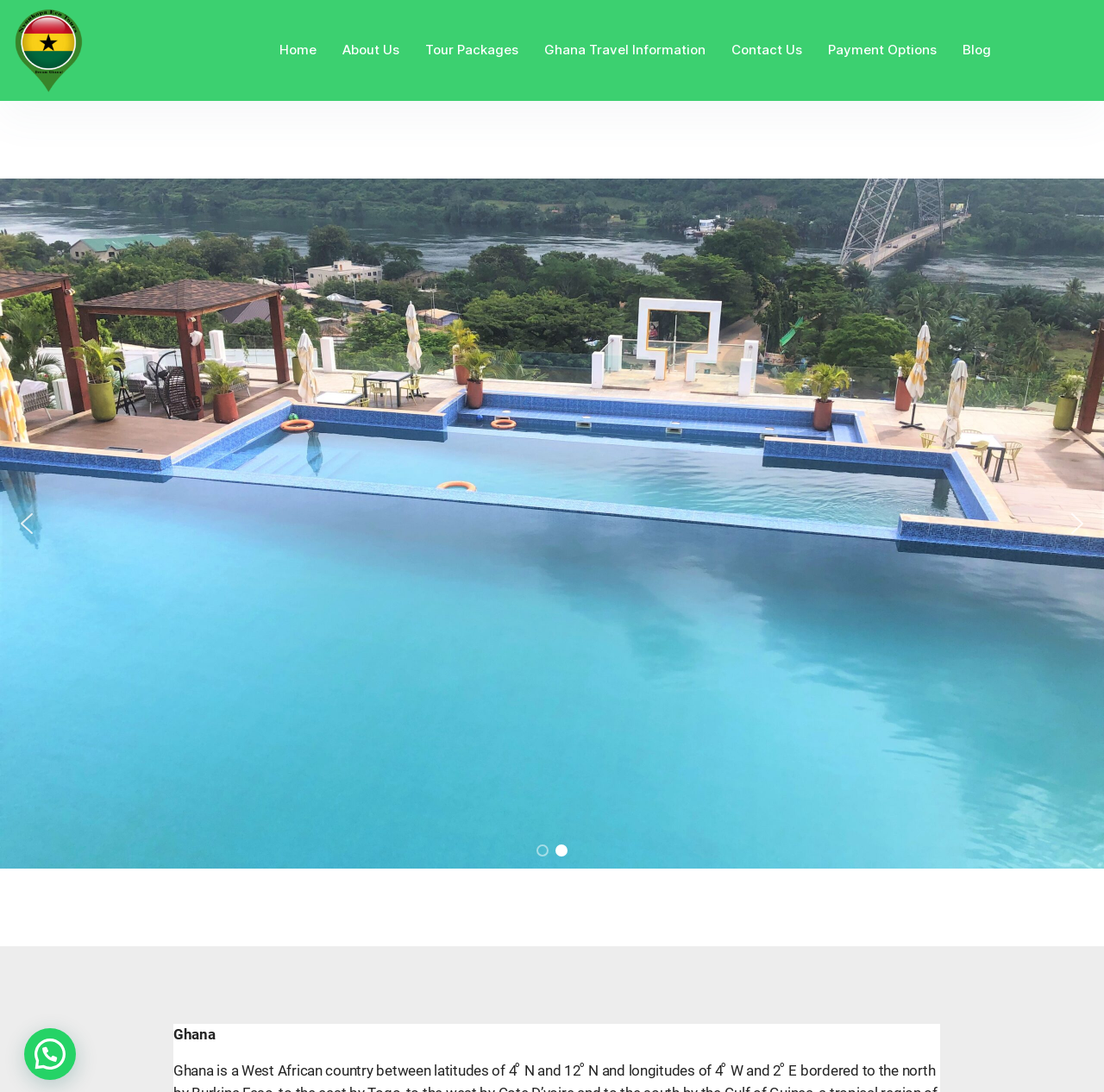Please give a succinct answer using a single word or phrase:
How many navigation links are at the top?

7